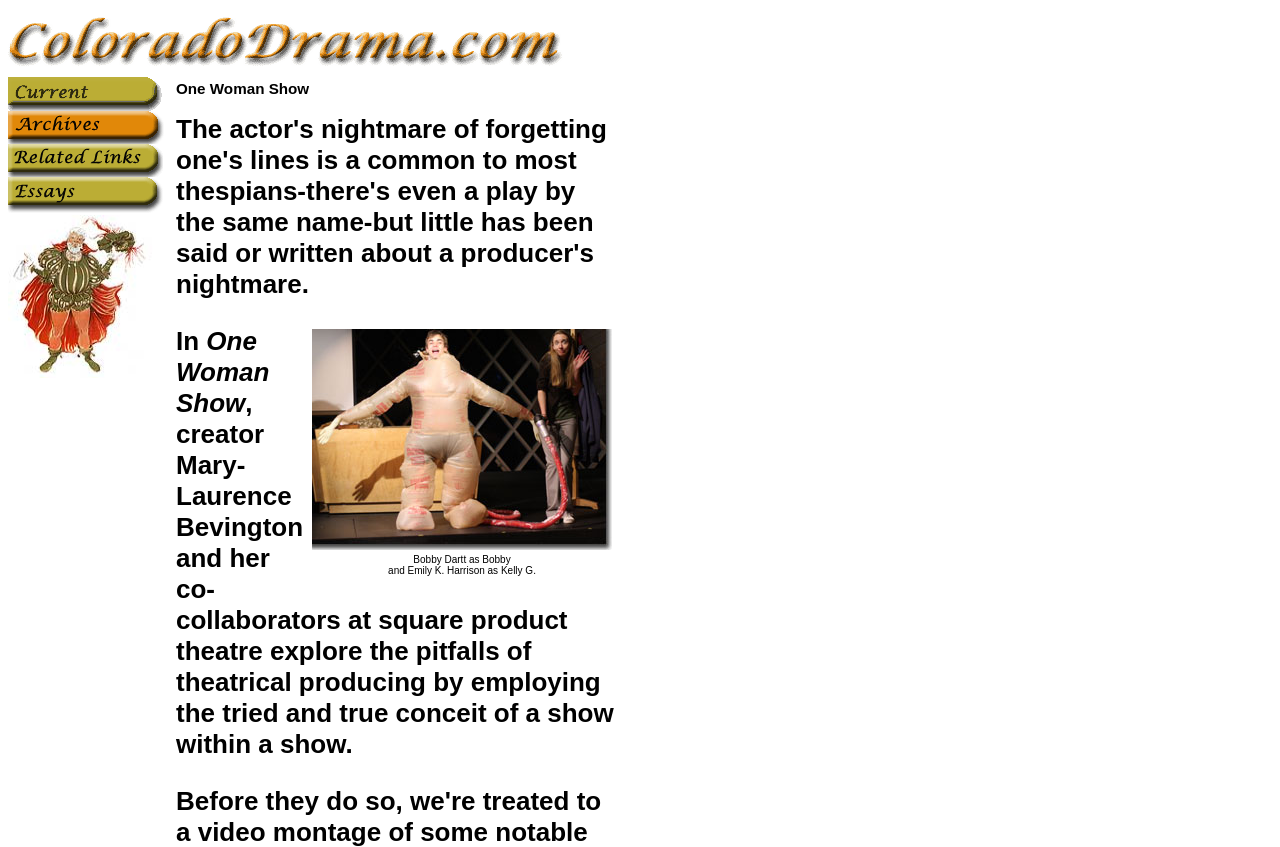Locate the primary heading on the webpage and return its text.

The actor's nightmare of forgetting one's lines is a common to most thespians-there's even a play by the same name-but little has been said or written about a producer's nightmare.


Bobby Dartt as Bobby
and Emily K. Harrison as Kelly G.
In One Woman Show, creator Mary-Laurence Bevington and her co-collaborators at square product theatre explore the pitfalls of theatrical producing by employing the tried and true conceit of a show within a show.

Before they do so, we're treated to a video montage of some notable local actors—Karen Slack, Philip Sneed, Mare Trevathan, GerRee Hinshaw, et al—giving tongue-in-cheek advice to the lead character, Carol Anne, on how to put together a one-person show.

As the story begins, we're told that midstream in the rehearsal process Carol Anne has left on a trip to India and must be replaced by another actor, Bobby (Bobby Dartt), who dons a wig and the requisite feminine persona. With the absence of Carol Anne—whose real life counterpart (Bevington), the program notes, is actually in India—we lose a key frame of reference on the process itself, which hampers the comedic arc and leaves us wondering whose story this is.

The video segments refer to Carol Anne, but she is absent; Bobby (as Carol Anne) provides the entertainment, but is unable to reference the advice that introduced the show; Kelly G (Emily K. Harrison), the producer, provides detached commentary, but is left holding the bag. The script begs for a handoff scene between Carol Anne and Kelly G., which transfers ownership from the titular subject to the eventual recipient.

Dartt's send up as Carol Anne is playful and his piano playing and singing engaging, but they do not provide a focus for the plot. Harrison's and Johnson's performances get caught in the netherworld that often happens when actors play people who are attempting to act, but can't—too much like what we would expect from a stage manager and producer, not actors playing these roles.

That the video vignettes represent most of the highlight of the production indicates a need for the script to revisit the original premise of the show. Indeed, the actor's nightmare in this case is not that they have forgotten their lines, but that their lines are often melodramatic and wholly inadequate at driving the action.

The world premiere of One Woman Show runs through May 8th at the Wesley Chapel, 1290 Folsom Street, Boulder. Tickets are $14 at the door.

Bob Bows